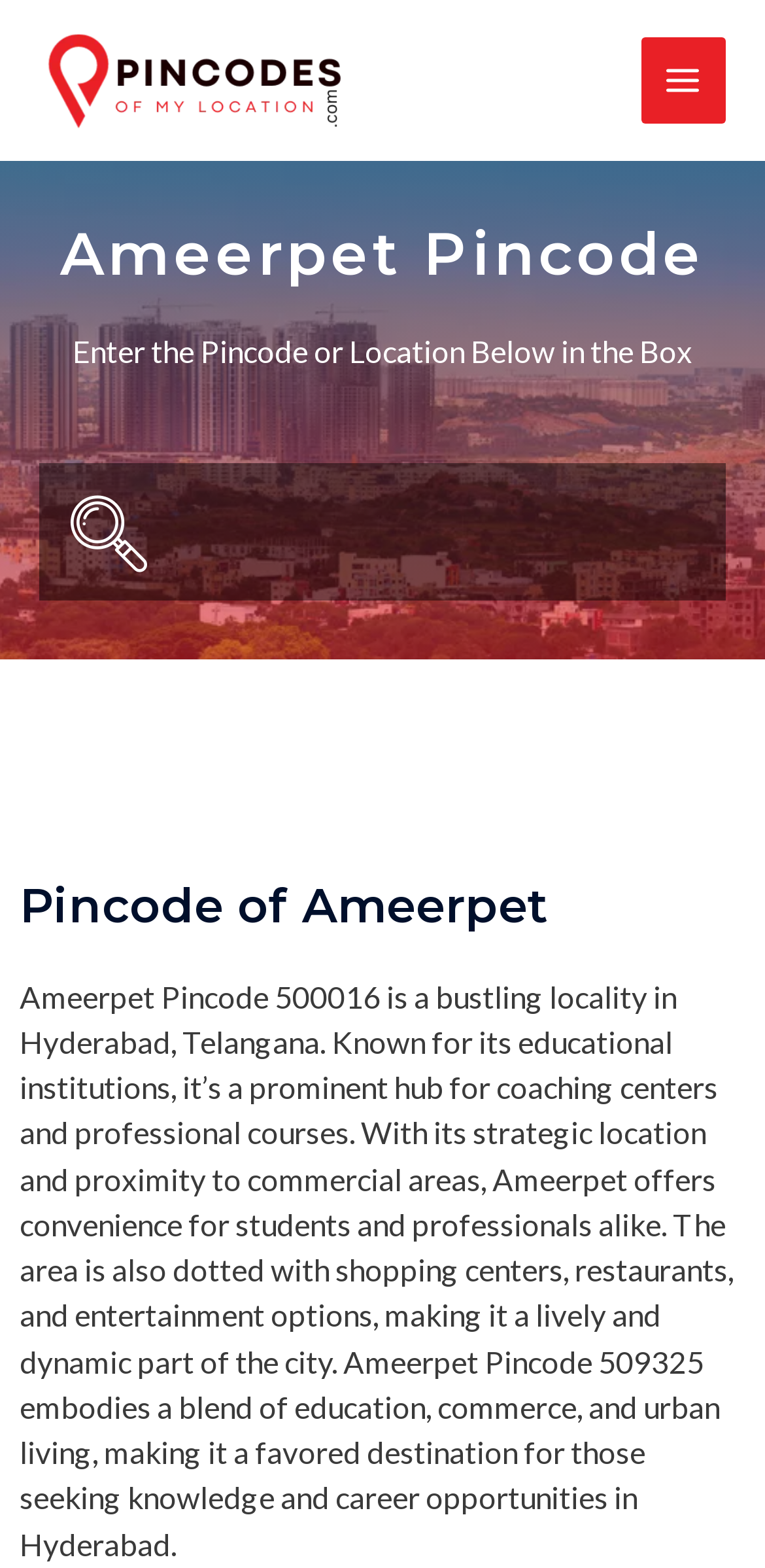Identify the bounding box of the HTML element described as: "alt="Pincodes of My Location"".

[0.051, 0.038, 0.462, 0.06]